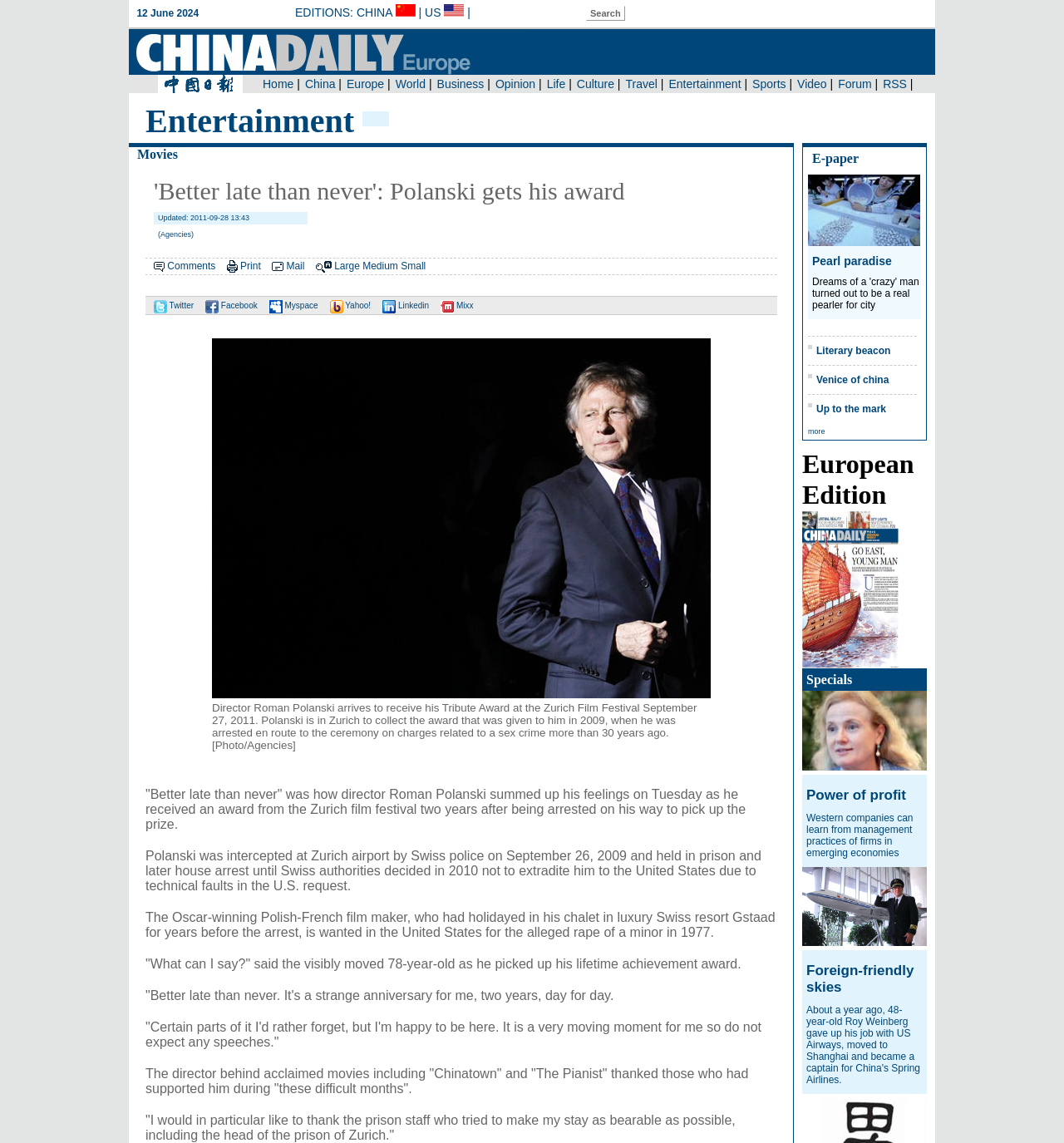Determine the bounding box coordinates of the area to click in order to meet this instruction: "Click on the 'Movies' link".

[0.129, 0.129, 0.167, 0.141]